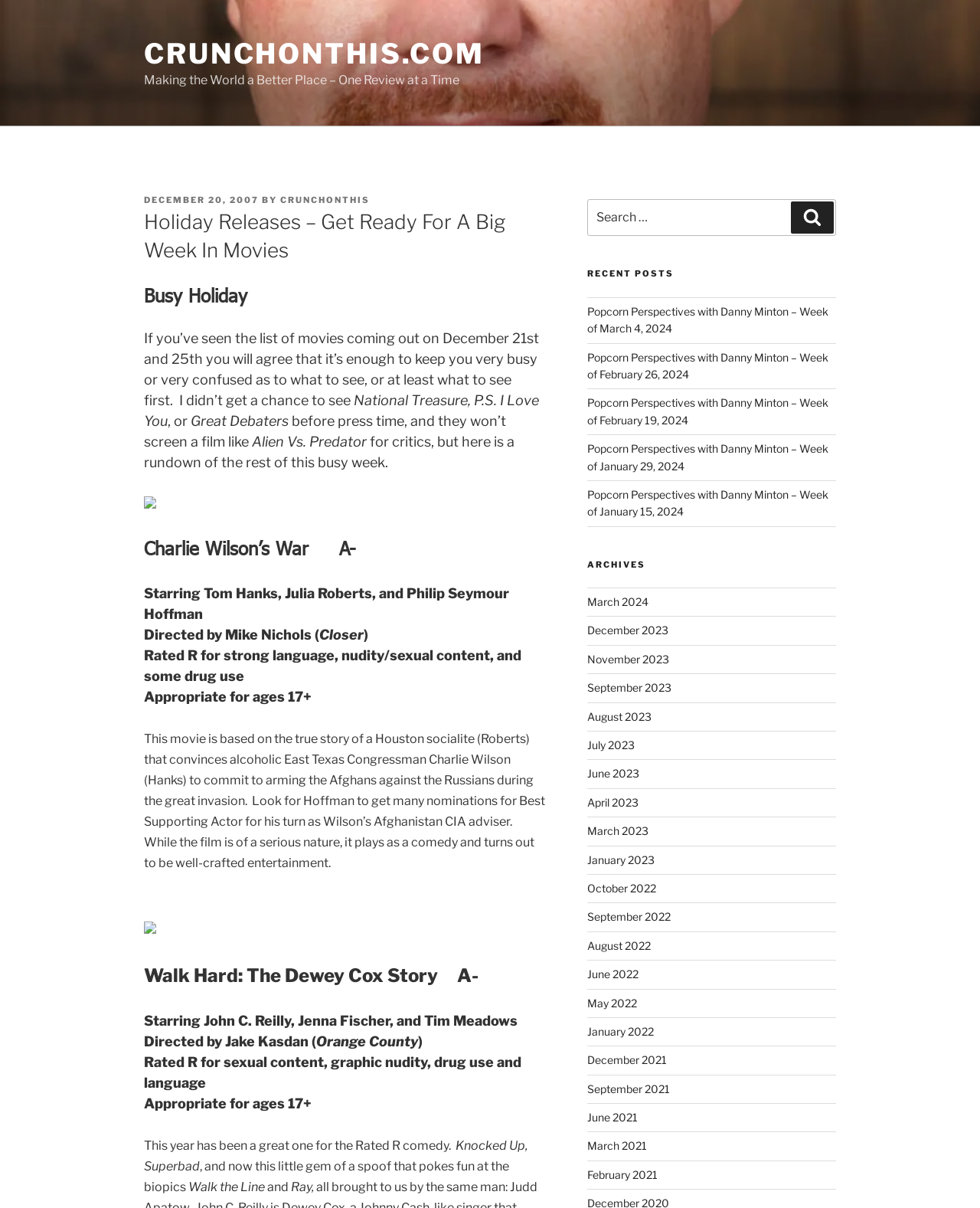What is the name of the website?
Based on the image, give a concise answer in the form of a single word or short phrase.

CRUNCHONTHIS.COM